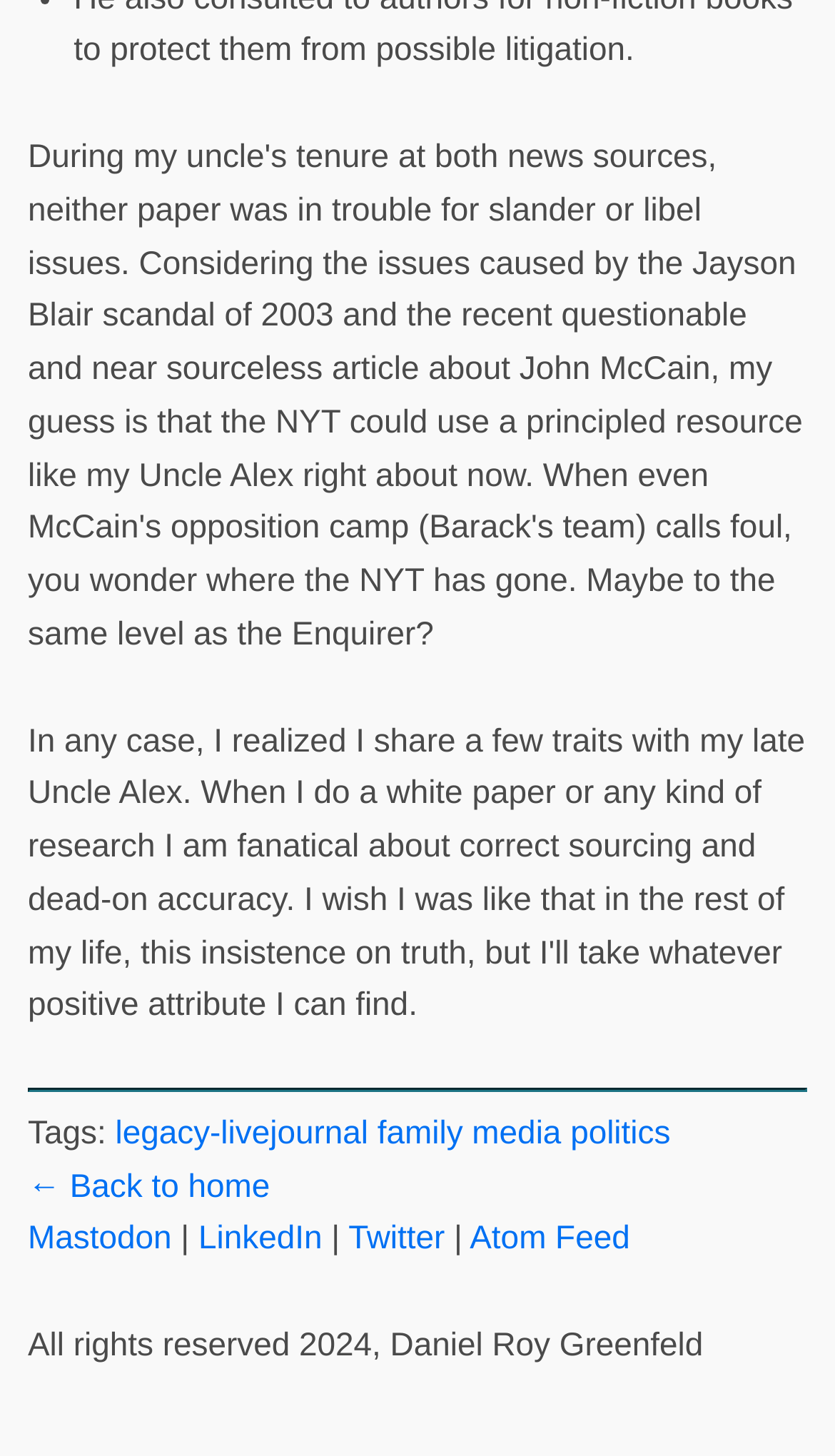Given the description: "← Back to home", determine the bounding box coordinates of the UI element. The coordinates should be formatted as four float numbers between 0 and 1, [left, top, right, bottom].

[0.033, 0.802, 0.323, 0.827]